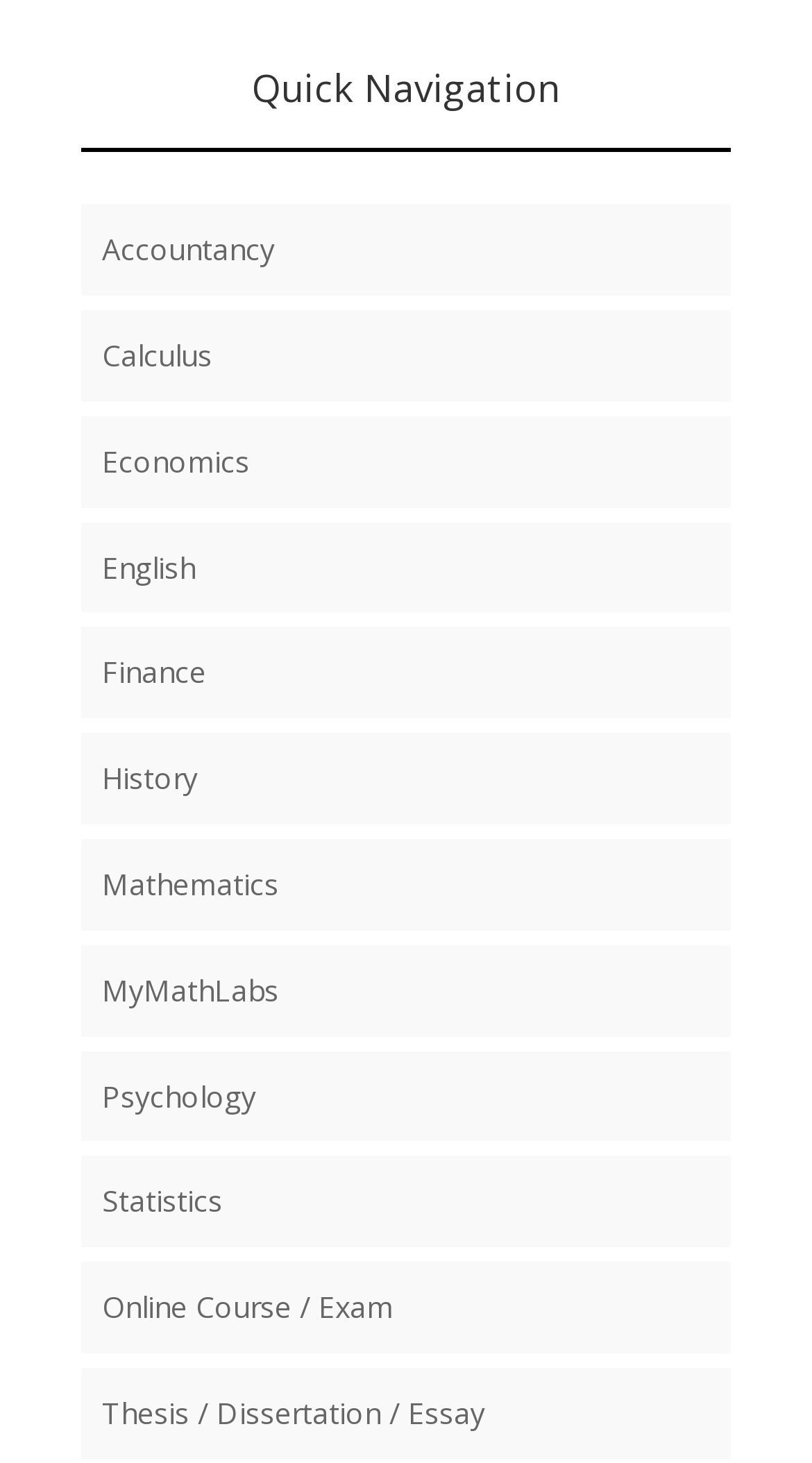Highlight the bounding box coordinates of the element that should be clicked to carry out the following instruction: "go to English". The coordinates must be given as four float numbers ranging from 0 to 1, i.e., [left, top, right, bottom].

[0.126, 0.374, 0.241, 0.401]